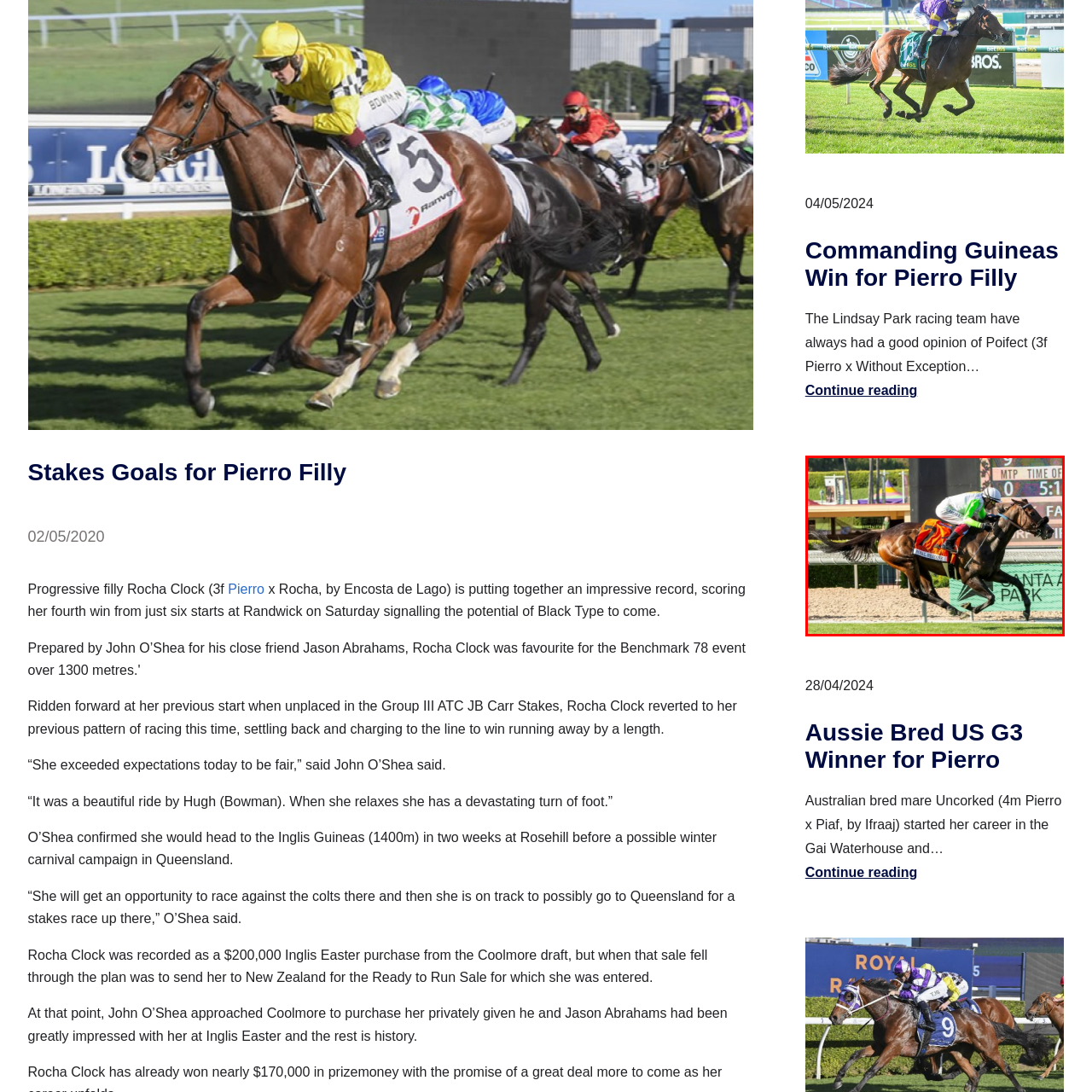Look at the image enclosed within the red outline and answer the question with a single word or phrase:
What is the location of the horse racing event?

Santa Anita Park